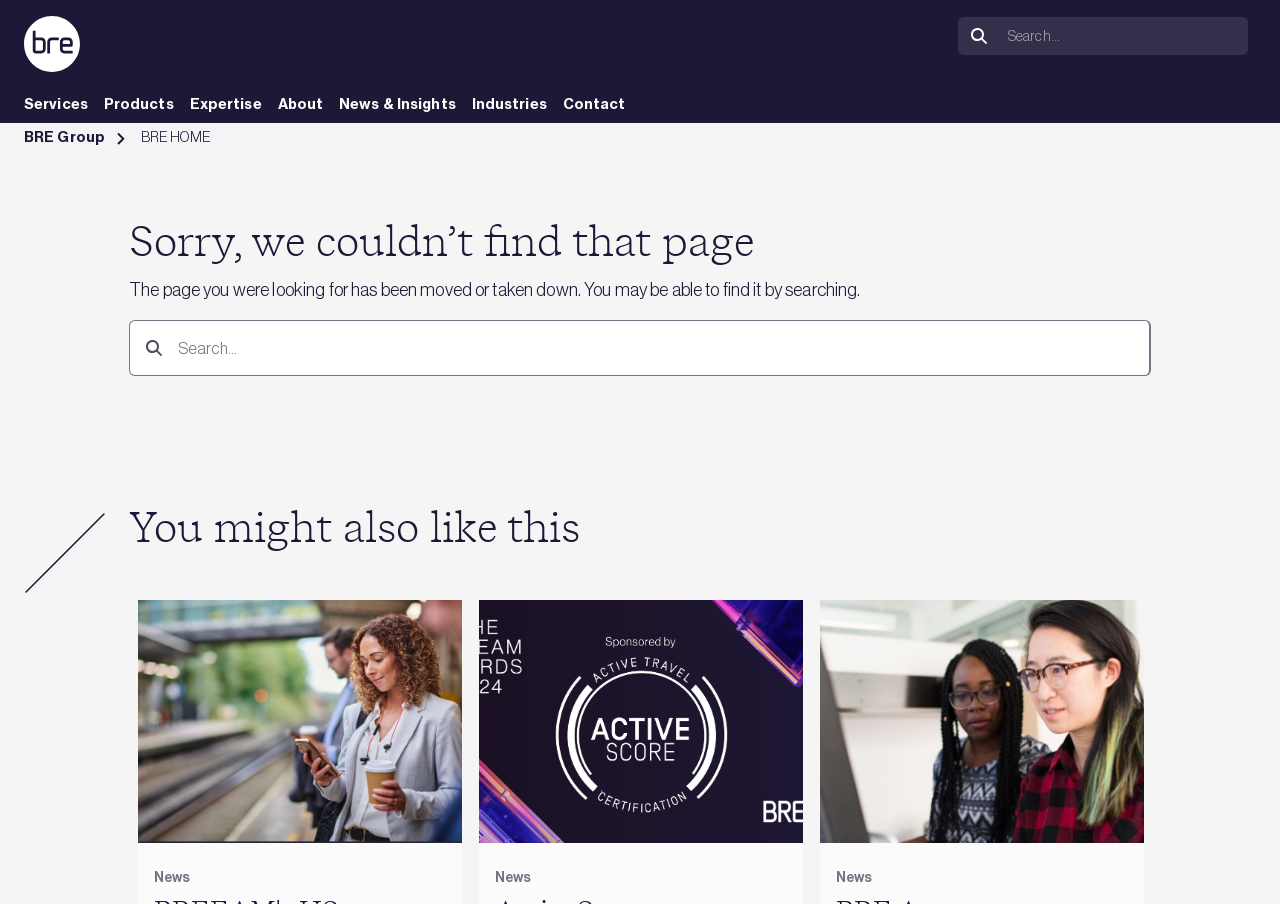Provide a thorough description of this webpage.

The webpage is the BRE Group's homepage, which provides innovative and rigorous products, services, standards, and qualifications to make buildings better for people and the environment. 

At the top left corner, there is a link to the BRE Group, accompanied by an image of the BRE Group logo. Next to it, on the right, is a search bar with a "Search" button. 

Below the search bar, there is a navigation menu labeled "Site Pages" that contains eight links: "Services", "Products", "Expertise", "About", "News & Insights", "Industries", and "Contact". These links are arranged horizontally, with "Services" on the left and "Contact" on the right.

Further down, there is a breadcrumb navigation menu that shows the current page's location within the website. It contains a link to the BRE Group and a static text "BRE HOME".

The main content of the page is a message apologizing for not being able to find the requested page. It suggests searching for the page instead. This message is divided into two paragraphs, with a heading "Sorry, we couldn’t find that page" and a static text explaining the situation.

Below the message, there is another search bar with a "Search" button, allowing users to search for the page they were looking for.

Finally, at the bottom of the page, there is a section labeled "You might also like this" with two static texts "News" on the left and right sides, respectively.